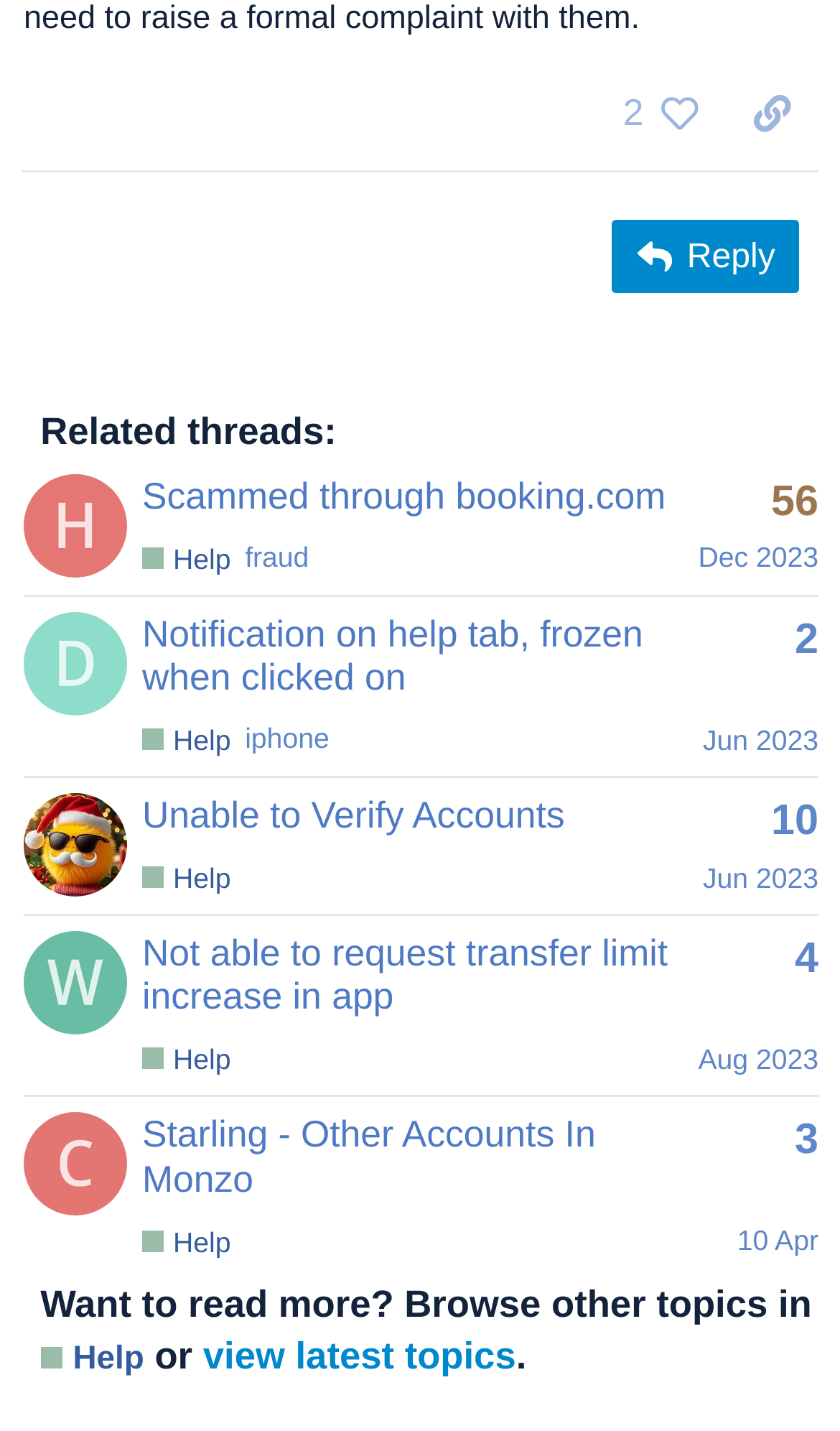What is the purpose of the 'Help' section?
Please provide a comprehensive answer based on the information in the image.

I looked at the generic element 'Need support? Try the in-app support articles. Post here if you’ve still got questions or bugs to report.' under the 'Help' link and found that it is for users who need support.